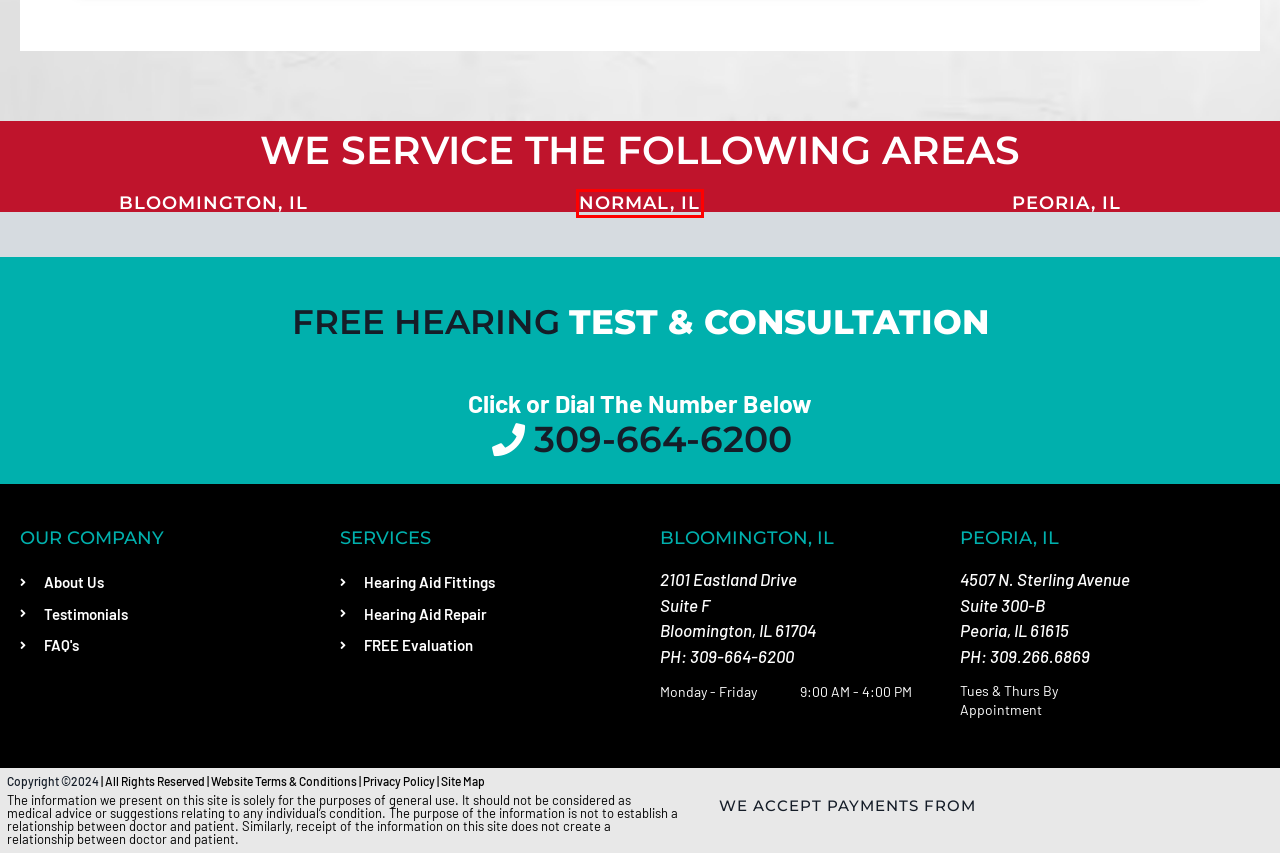You have a screenshot of a webpage with a red rectangle bounding box around a UI element. Choose the best description that matches the new page after clicking the element within the bounding box. The candidate descriptions are:
A. Online Hearing Check
B. GDPR Privacy Policy - Always HEAR Hearing Center
C. Peoria IL Audiologists - Always HEAR Hearing Center
D. Terms and Conditions - Always HEAR Hearing Center
E. Site Map - Always HEAR Hearing Center
F. Normal IL Audiologists - Always HEAR Hearing Center
G. Bloomington IL Audiologists - Always HEAR Hearing Center
H. FAQ - Always HEAR Hearing Center | Bloomington & Peoria Illinois

F